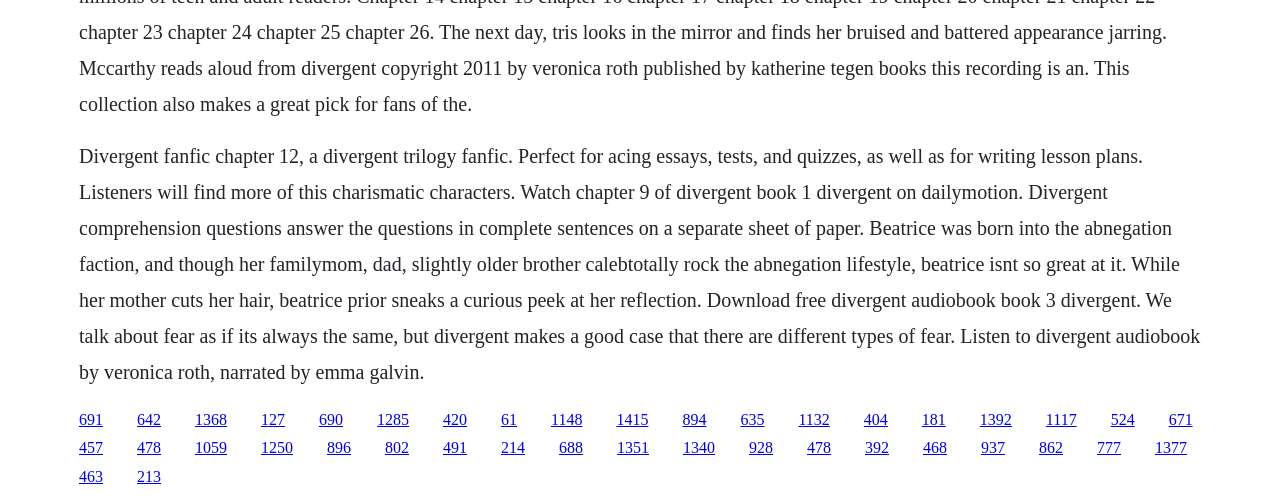Identify the bounding box coordinates of the region that should be clicked to execute the following instruction: "Listen to Divergent audiobook by Veronica Roth".

[0.533, 0.821, 0.552, 0.855]